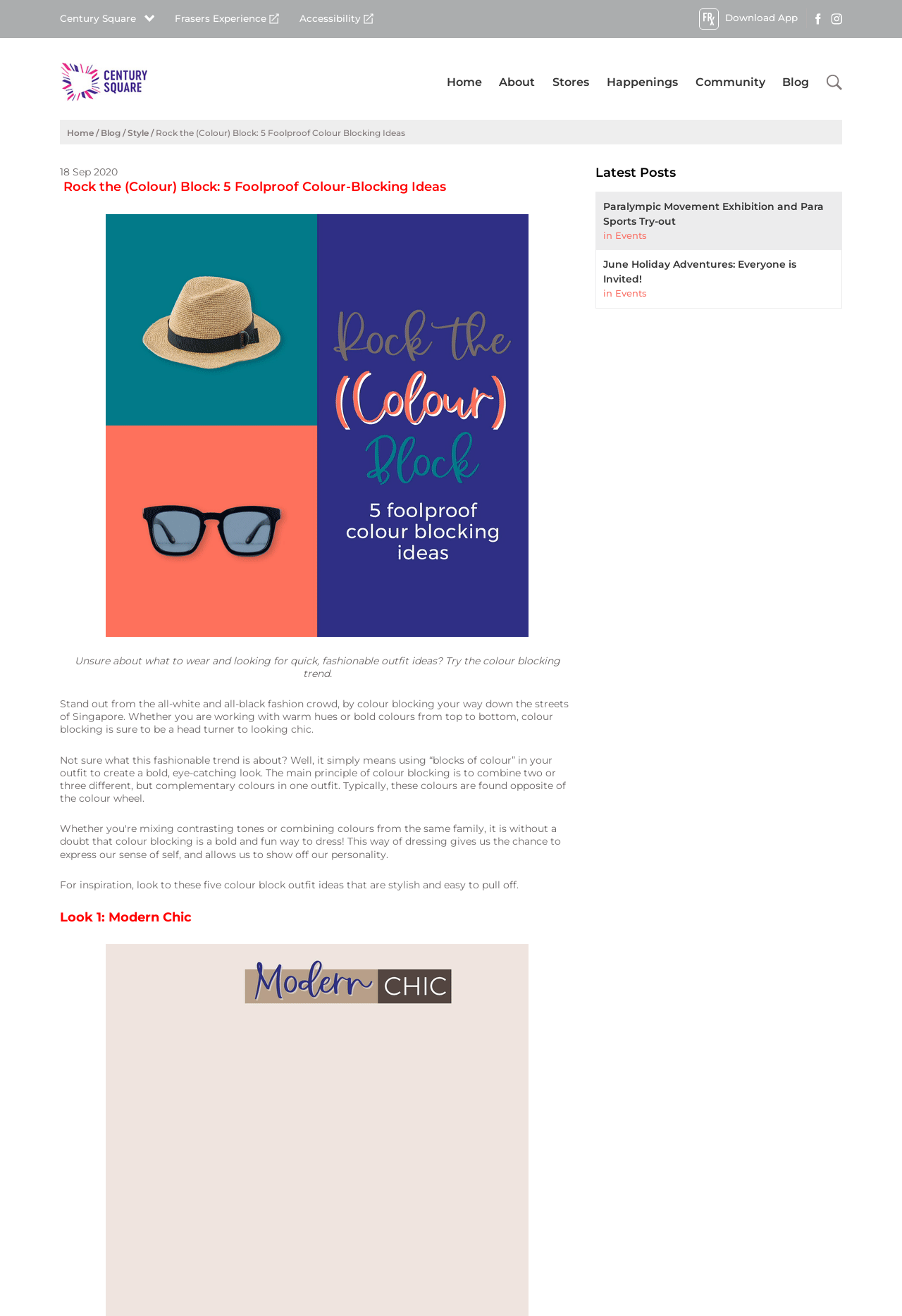Using the information in the image, give a comprehensive answer to the question: 
What is the topic of the current blog post?

The topic of the current blog post can be inferred from the heading 'Rock the (Colour) Block: 5 Foolproof Colour-Blocking Ideas' and the text content which explains the concept of colour blocking and provides outfit ideas.